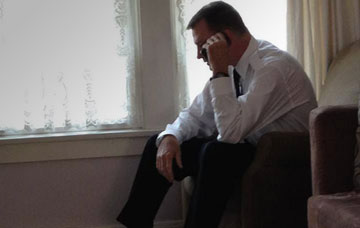What is the man's expression conveying?
Please provide a single word or phrase based on the screenshot.

Concern or contemplation